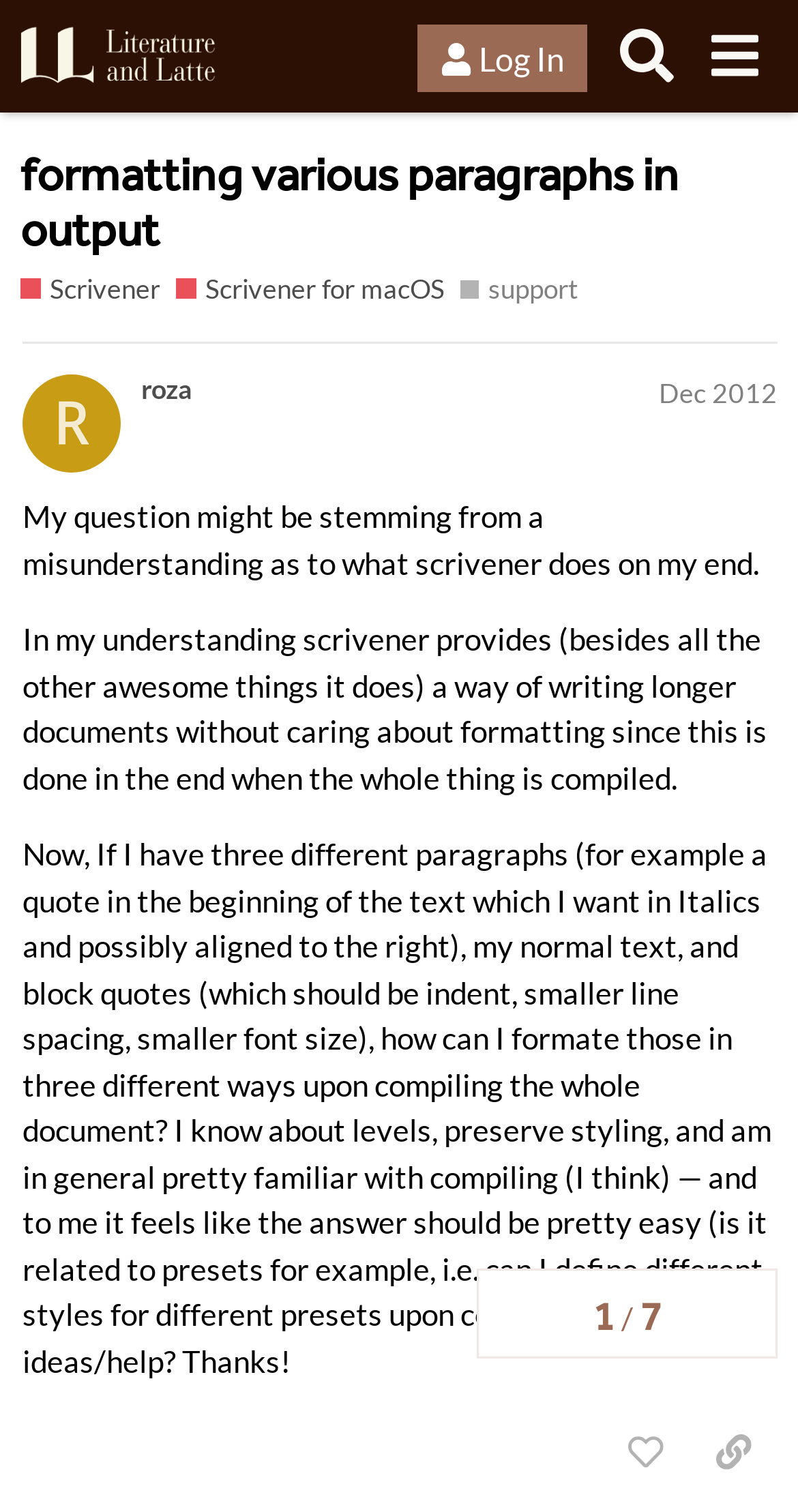What is the name of the forum?
Please answer using one word or phrase, based on the screenshot.

Literature & Latte Forums